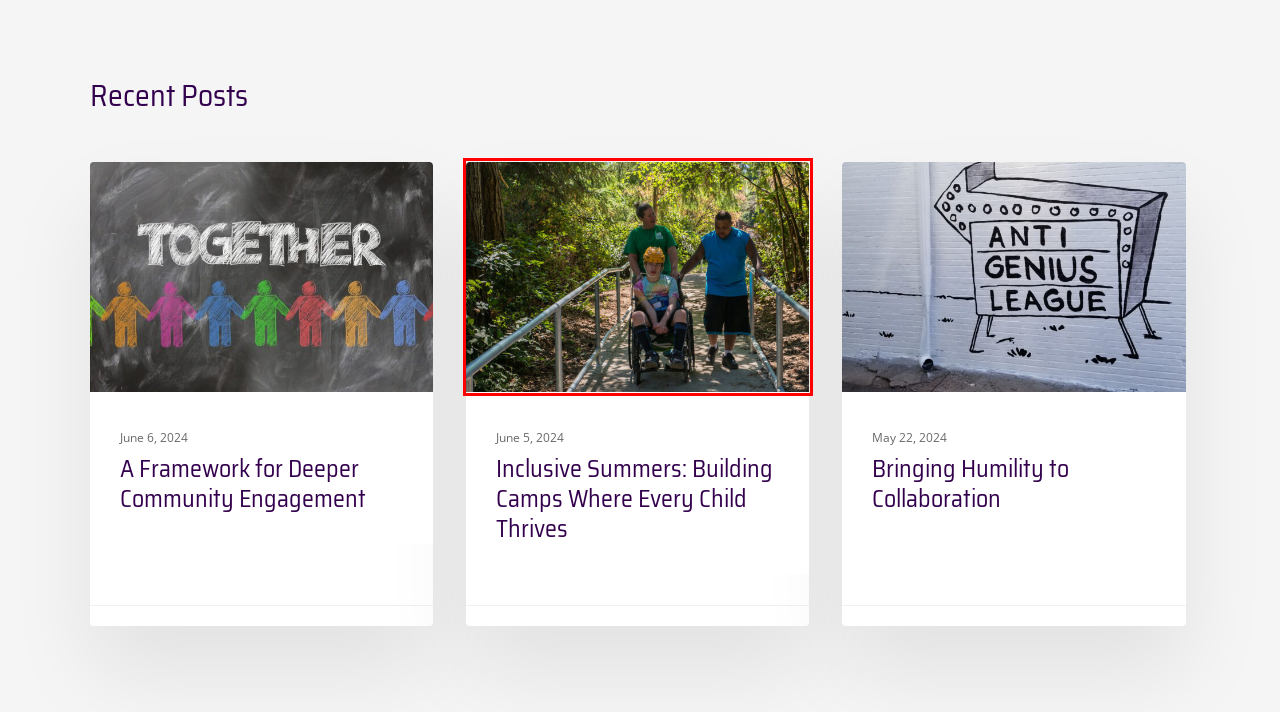You are provided with a screenshot of a webpage containing a red rectangle bounding box. Identify the webpage description that best matches the new webpage after the element in the bounding box is clicked. Here are the potential descriptions:
A. Courses - OneOp
B. Inclusive Summers: Building Camps Where Every Child Thrives - OneOp
C. Continuing Education - OneOp
D. A Framework for Deeper Community Engagement - OneOp
E. Bringing Humility to Collaboration - OneOp
F. Contact - OneOp
G. ECTA Center: Provider and Educator Use of Technology
H. Working with Military Families - OneOp

B